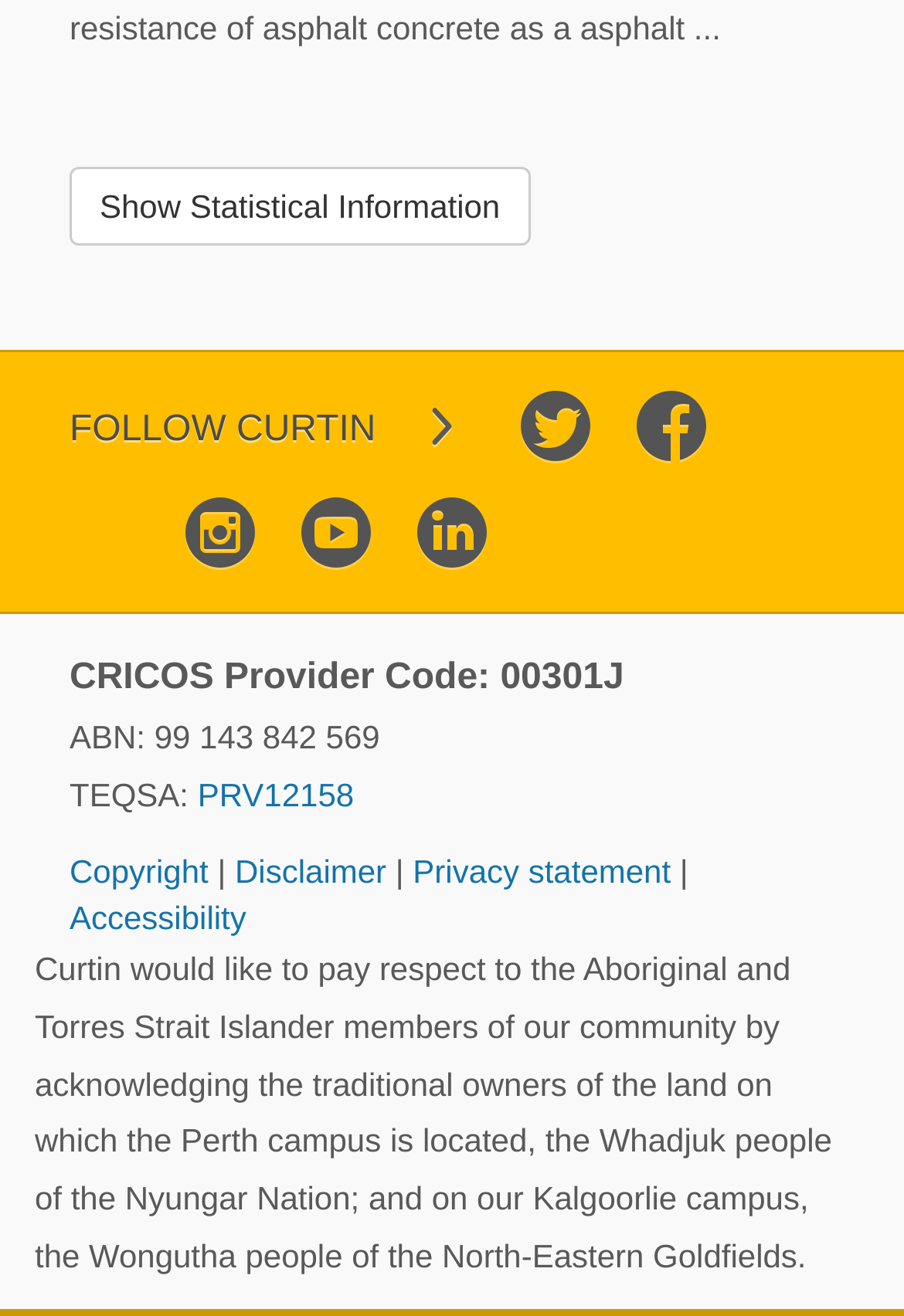Refer to the element description Show Statistical Information and identify the corresponding bounding box in the screenshot. Format the coordinates as (top-left x, top-left y, bottom-right x, bottom-right y) with values in the range of 0 to 1.

[0.077, 0.128, 0.587, 0.187]